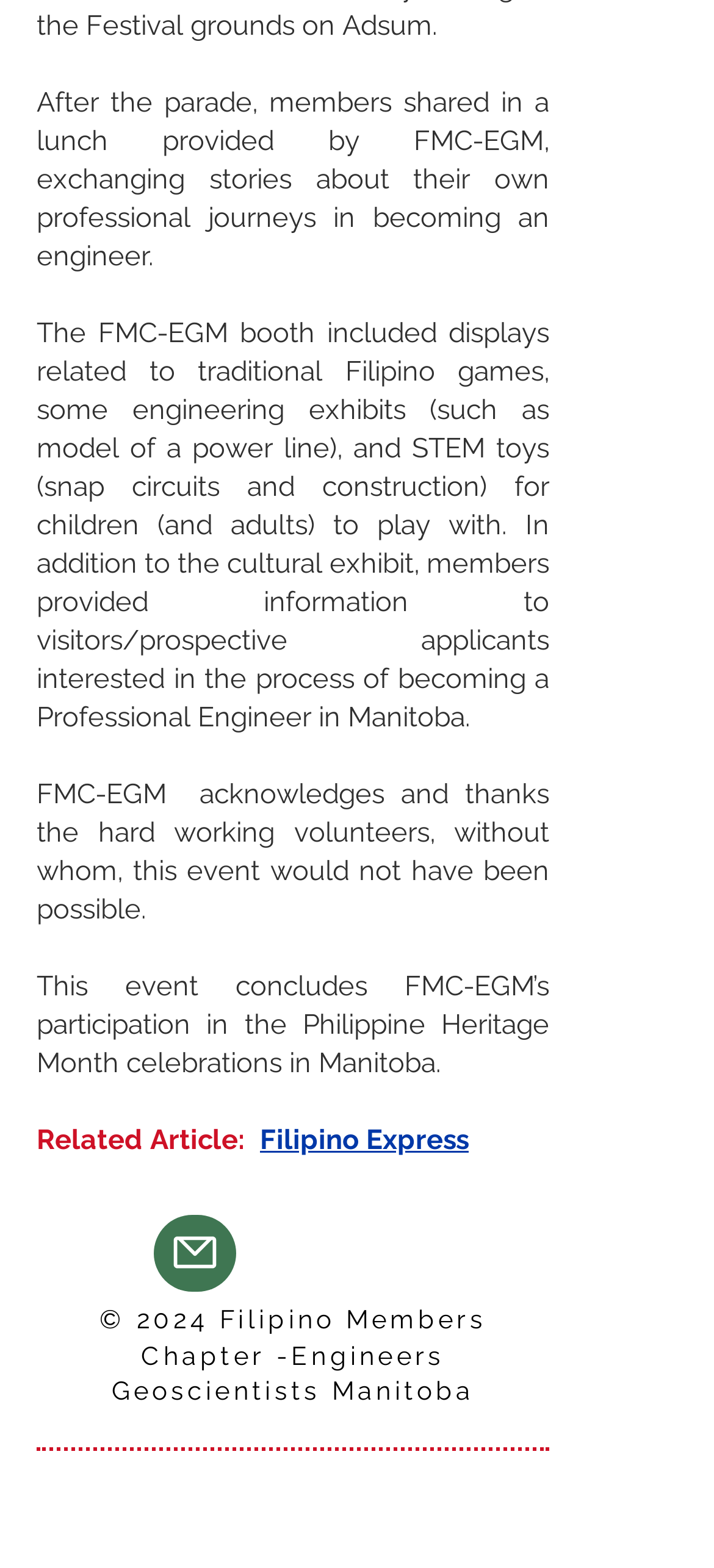Using details from the image, please answer the following question comprehensively:
What is displayed at the FMC-EGM booth?

The second paragraph mentions that the FMC-EGM booth included displays related to traditional Filipino games, some engineering exhibits, and STEM toys. This suggests that the booth showcased a mix of cultural and educational content.